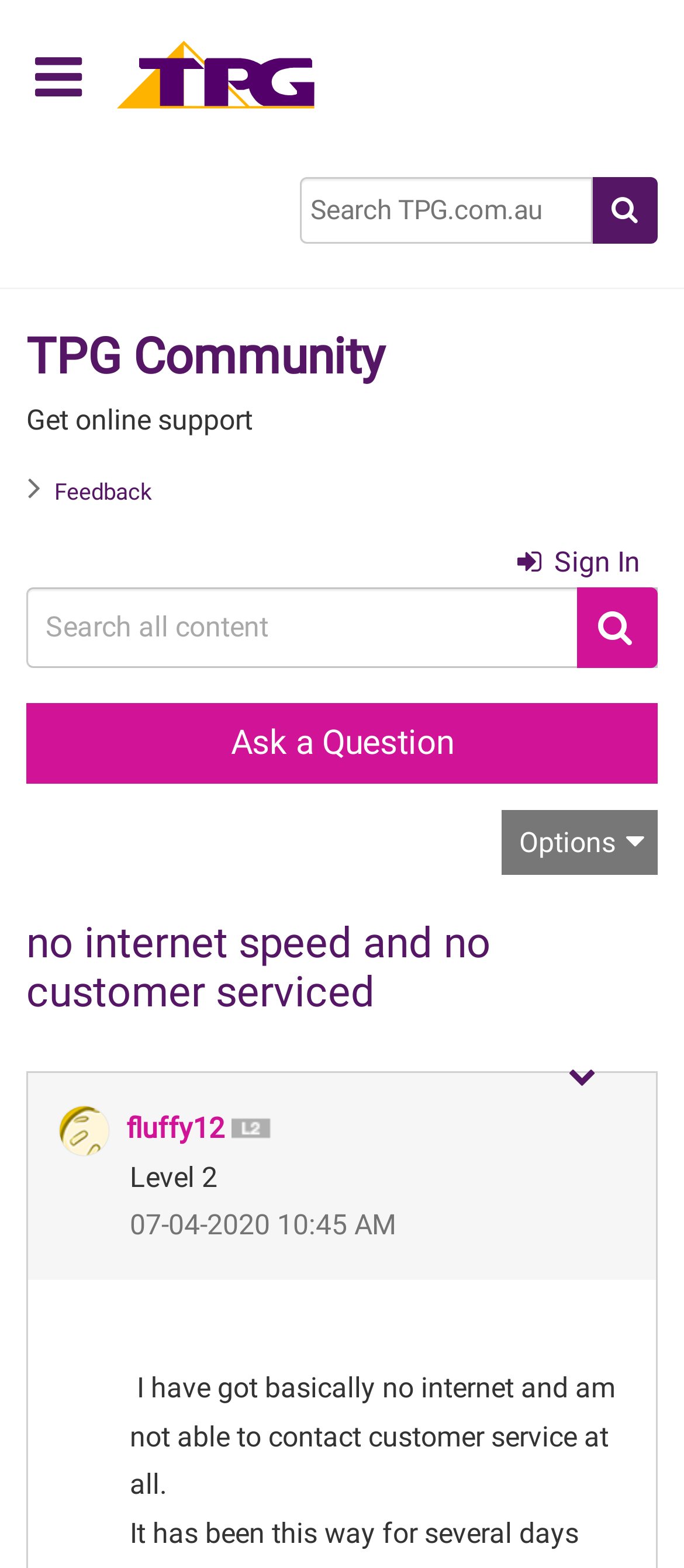What is the name of the community?
Could you answer the question in a detailed manner, providing as much information as possible?

The name of the community can be found in the heading element with the text 'TPG Community' at the top of the webpage.